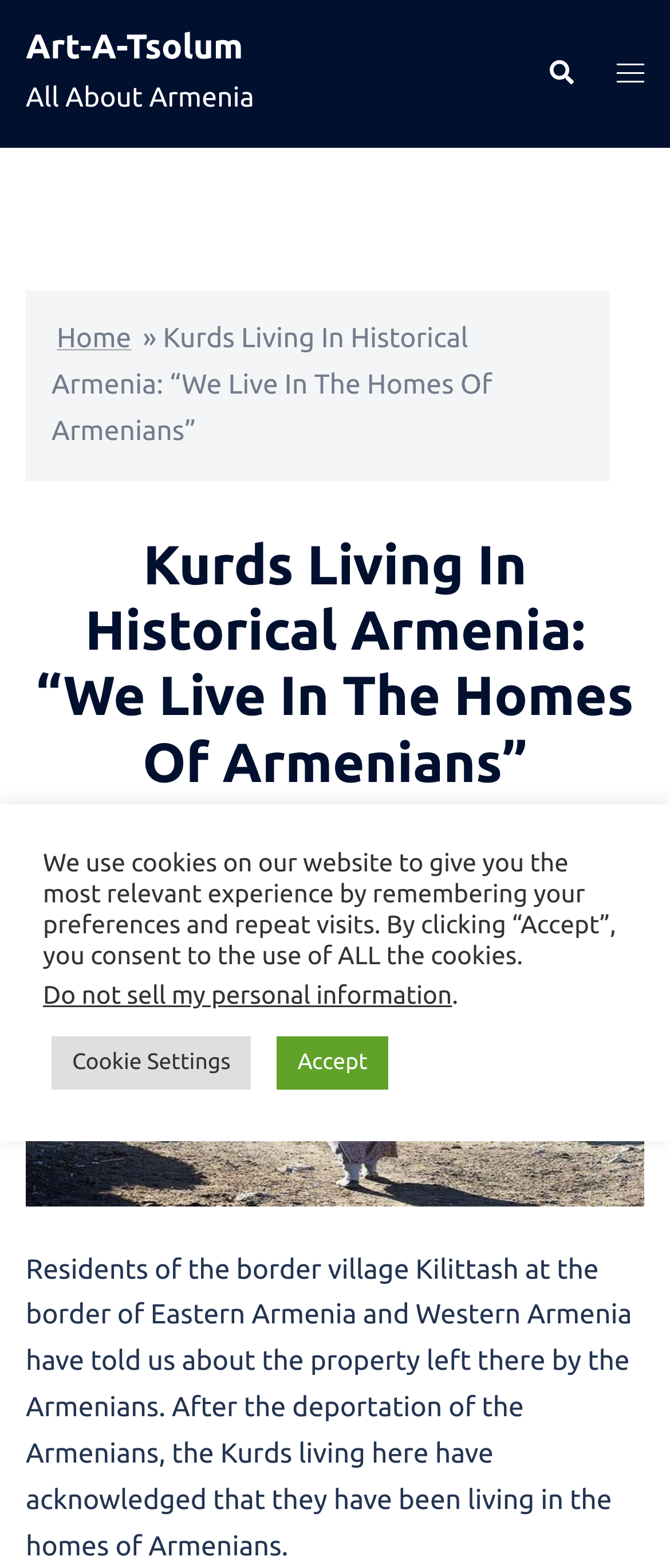Determine the bounding box coordinates of the section to be clicked to follow the instruction: "View 'Widening Income Inequality in the US'". The coordinates should be given as four float numbers between 0 and 1, formatted as [left, top, right, bottom].

None